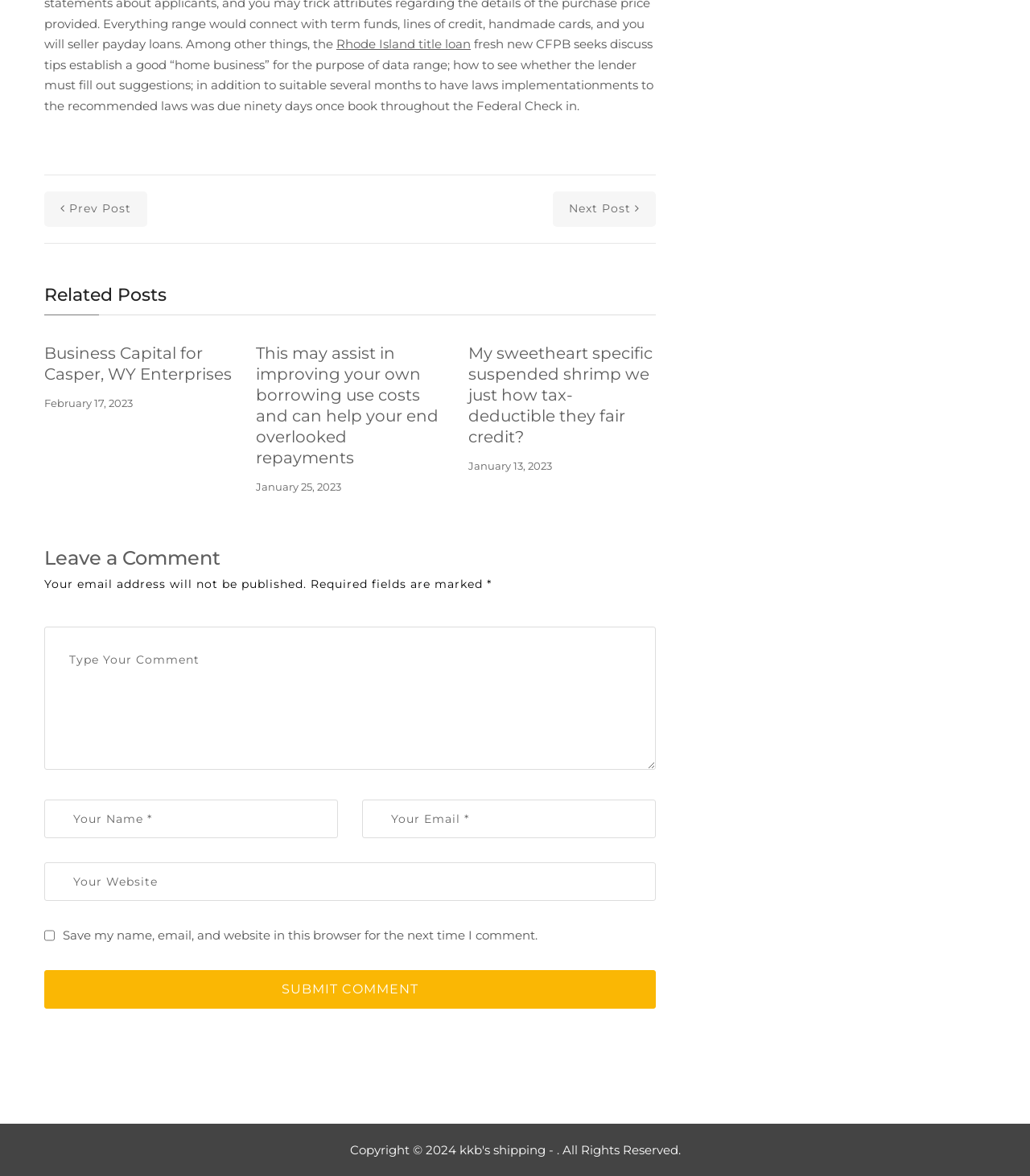Determine the coordinates of the bounding box for the clickable area needed to execute this instruction: "Click on 'Rhode Island title loan'".

[0.327, 0.031, 0.457, 0.044]